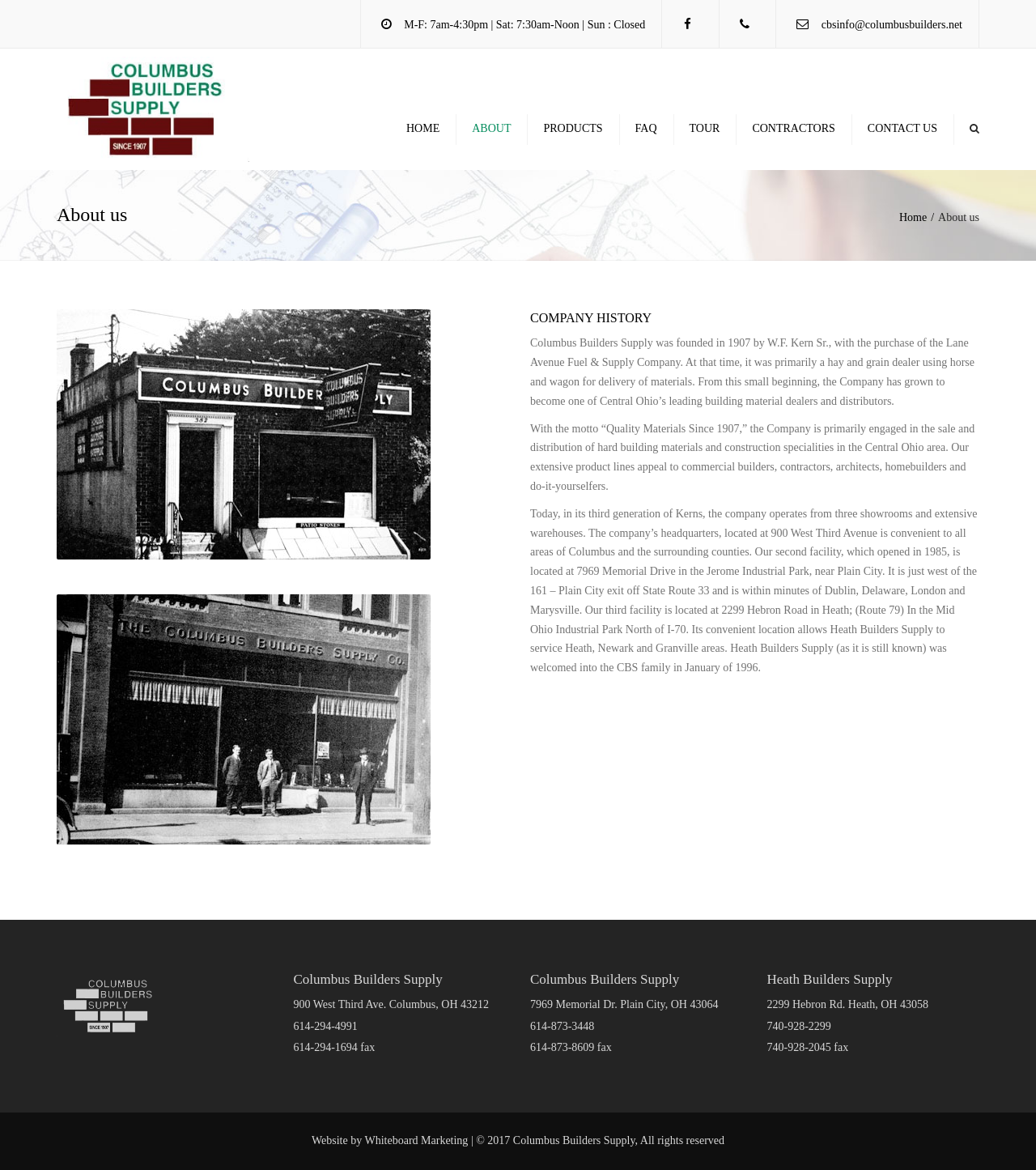Construct a comprehensive caption that outlines the webpage's structure and content.

The webpage is about Columbus Builders Supply, a company that provides building materials and construction specialties in Central Ohio. At the top of the page, there is a search bar with a textbox where users can type and press "enter" to search. Below the search bar, there is a row of links to social media platforms, including Facebook and Twitter, represented by icons. 

To the left of the social media links, there is a site logo, which is an image. Below the logo, there is a navigation menu with links to different sections of the website, including "HOME", "ABOUT", "PRODUCTS", "FAQ", "TOUR", "CONTRACTORS", and "CONTACT US". 

The main content of the page is divided into two columns. The left column contains a heading "About us" and a figure, which is an image. The right column contains a heading "COMPANY HISTORY" and three blocks of text that describe the history and operations of Columbus Builders Supply. 

Below the company history section, there are three figures, which are images. The rest of the page is dedicated to providing contact information and locations of the company's facilities. There are three sections, each with a heading indicating the location, including Columbus, Plain City, and Heath. Each section provides the address, phone number, and fax number of the corresponding facility. 

At the bottom of the page, there is a footer section that contains a copyright notice, a link to the website's developer, and a statement indicating that the website is powered by Whiteboard Marketing.